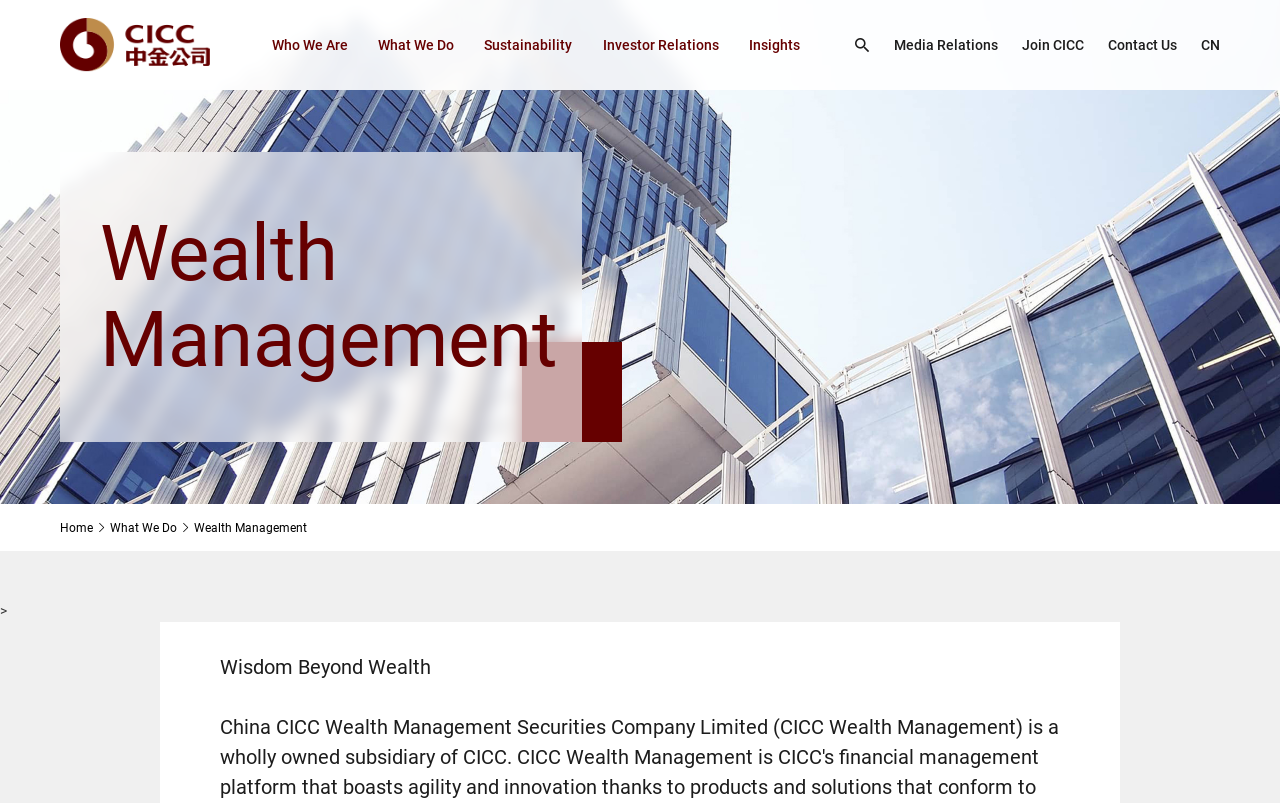Find the bounding box coordinates of the clickable region needed to perform the following instruction: "Learn about Sustainability". The coordinates should be provided as four float numbers between 0 and 1, i.e., [left, top, right, bottom].

[0.378, 0.0, 0.448, 0.112]